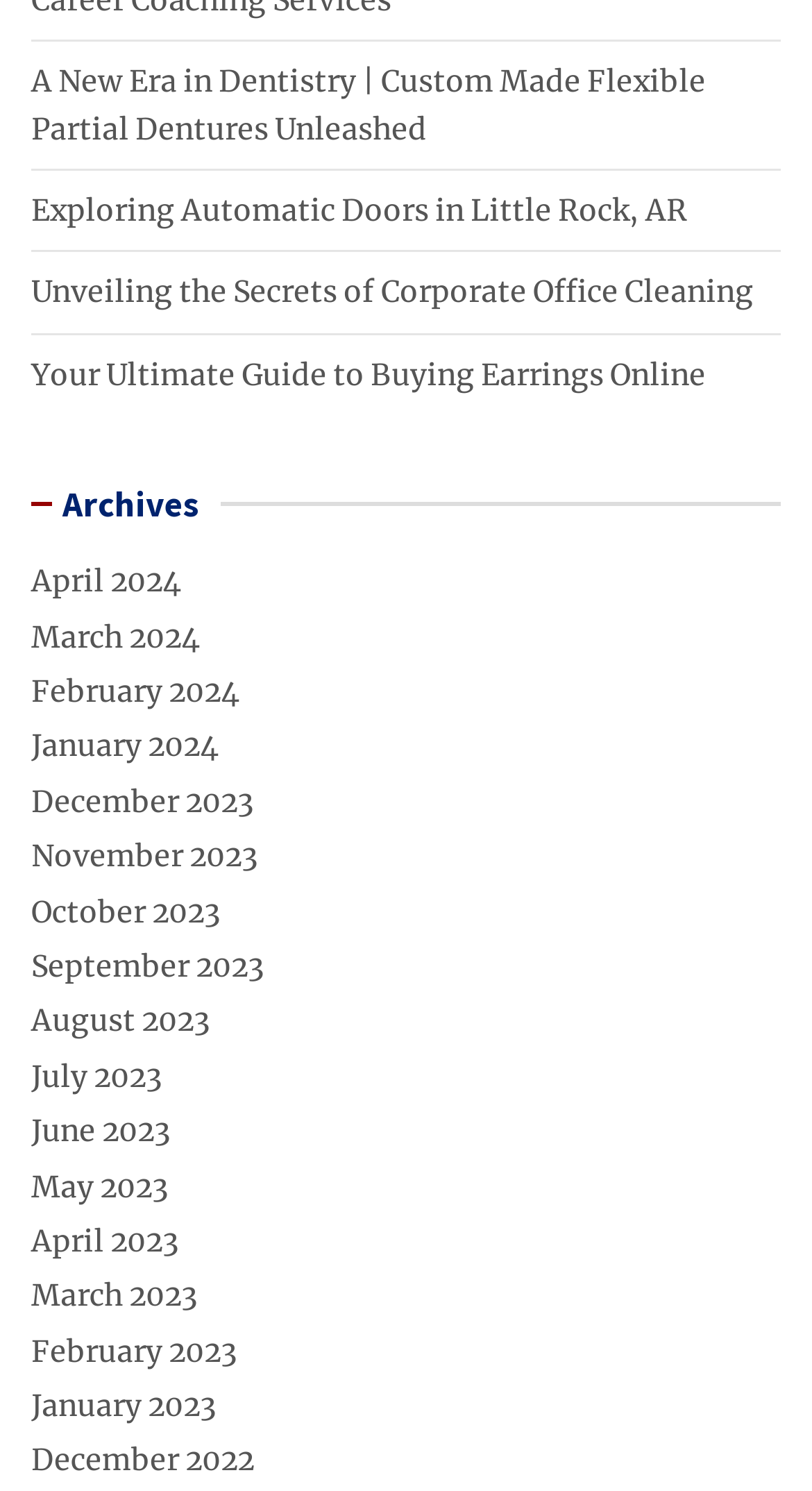Please answer the following question using a single word or phrase: 
What is the topic of the first link on the webpage?

Flexible Partial Dentures